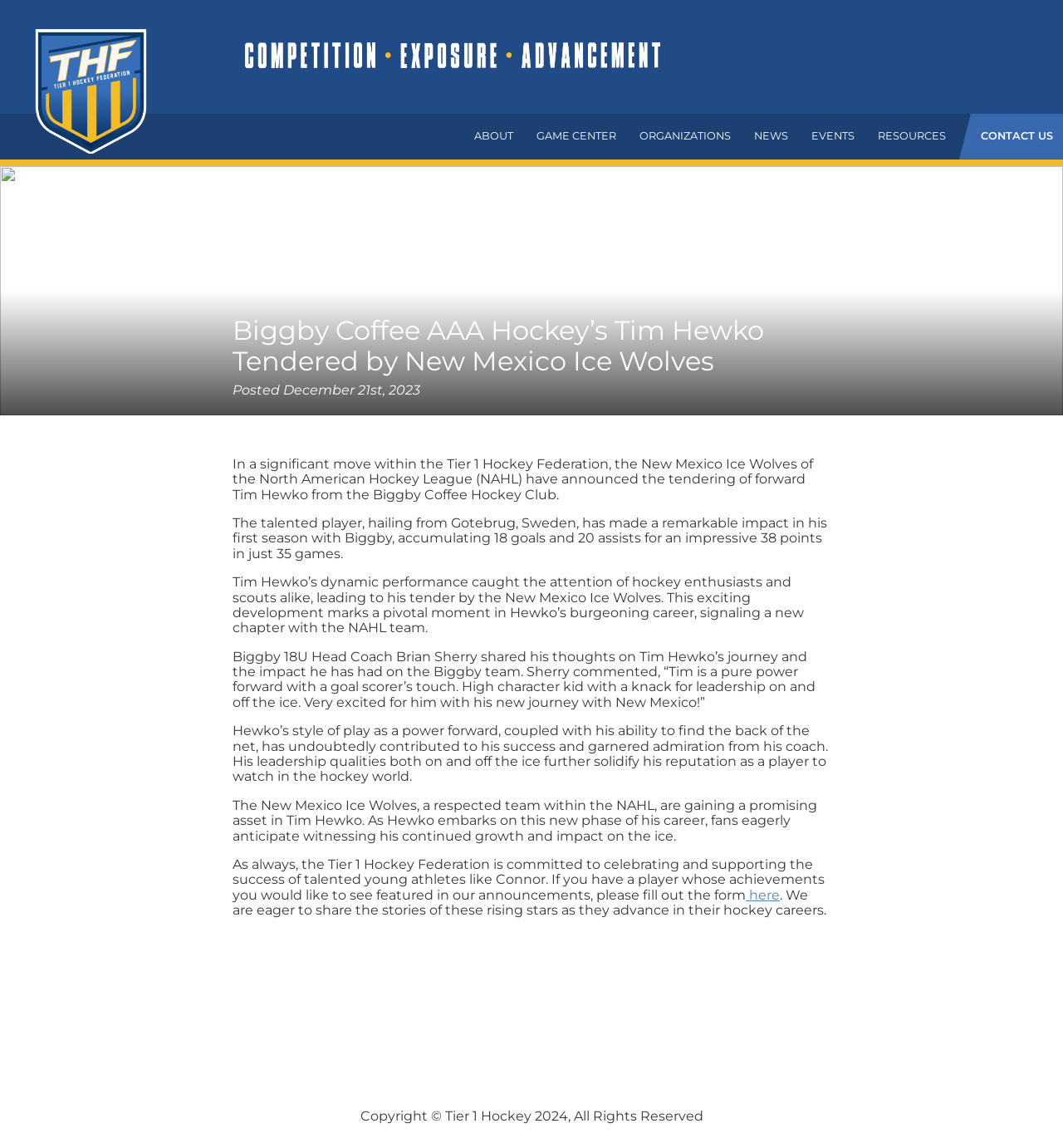Determine the bounding box coordinates of the clickable element necessary to fulfill the instruction: "Go to the ABOUT page". Provide the coordinates as four float numbers within the 0 to 1 range, i.e., [left, top, right, bottom].

[0.437, 0.099, 0.492, 0.139]